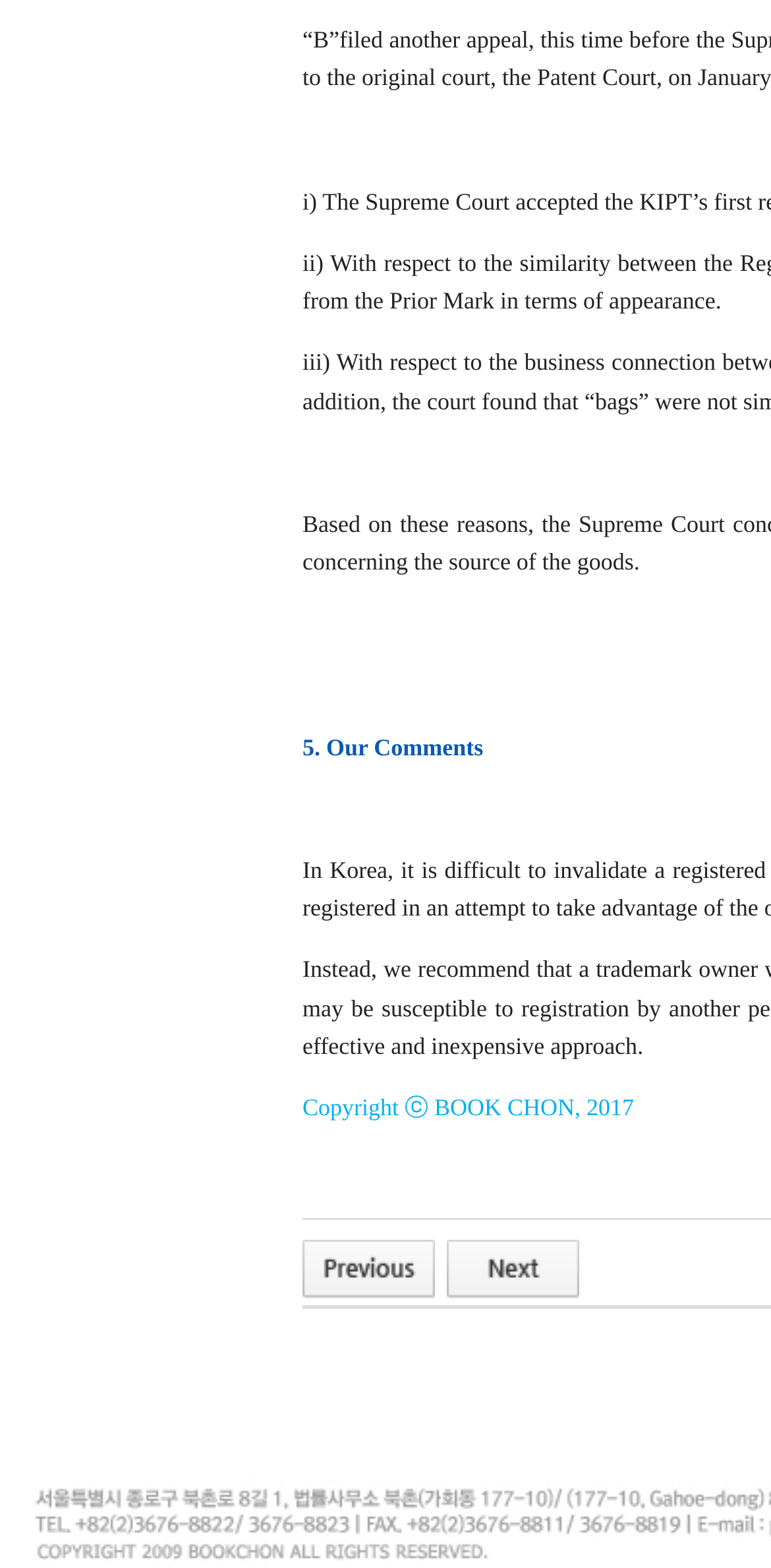What is the purpose of the page?
Please provide a detailed and thorough answer to the question.

Based on the content of the page, including the links and static text elements, it appears that the page is dedicated to providing case reports, specifically from the Korean Supreme Court.